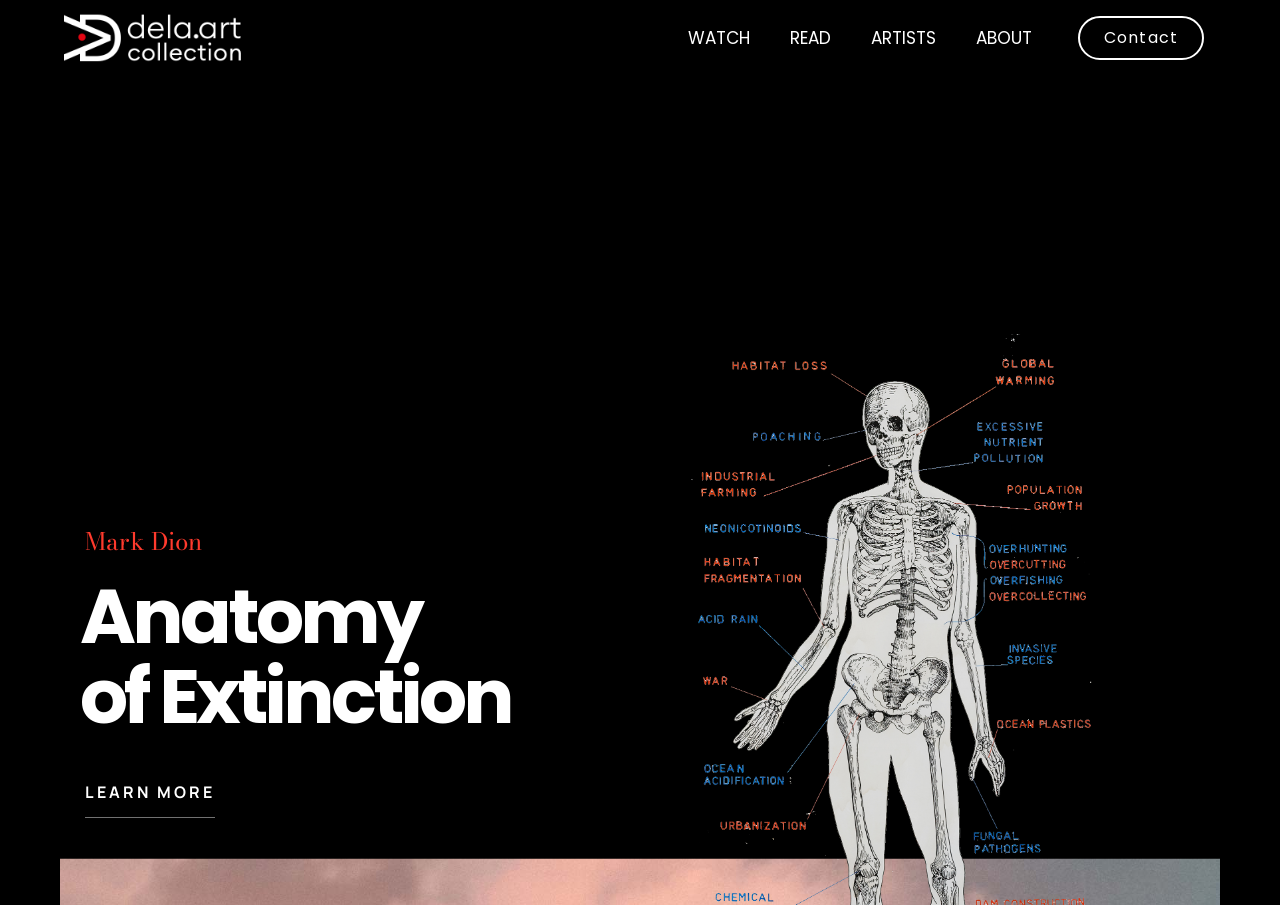How many navigation links are at the top of the webpage?
Please analyze the image and answer the question with as much detail as possible.

The number of navigation links at the top of the webpage is obtained by counting the link elements with bounding box coordinates [0.05, 0.014, 0.191, 0.069], [0.522, 0.016, 0.602, 0.067], [0.602, 0.016, 0.665, 0.067], [0.665, 0.016, 0.747, 0.067], and [0.747, 0.016, 0.822, 0.067], which correspond to the links 'WATCH', 'READ', 'ARTISTS', 'ABOUT', and 'Contact' respectively.